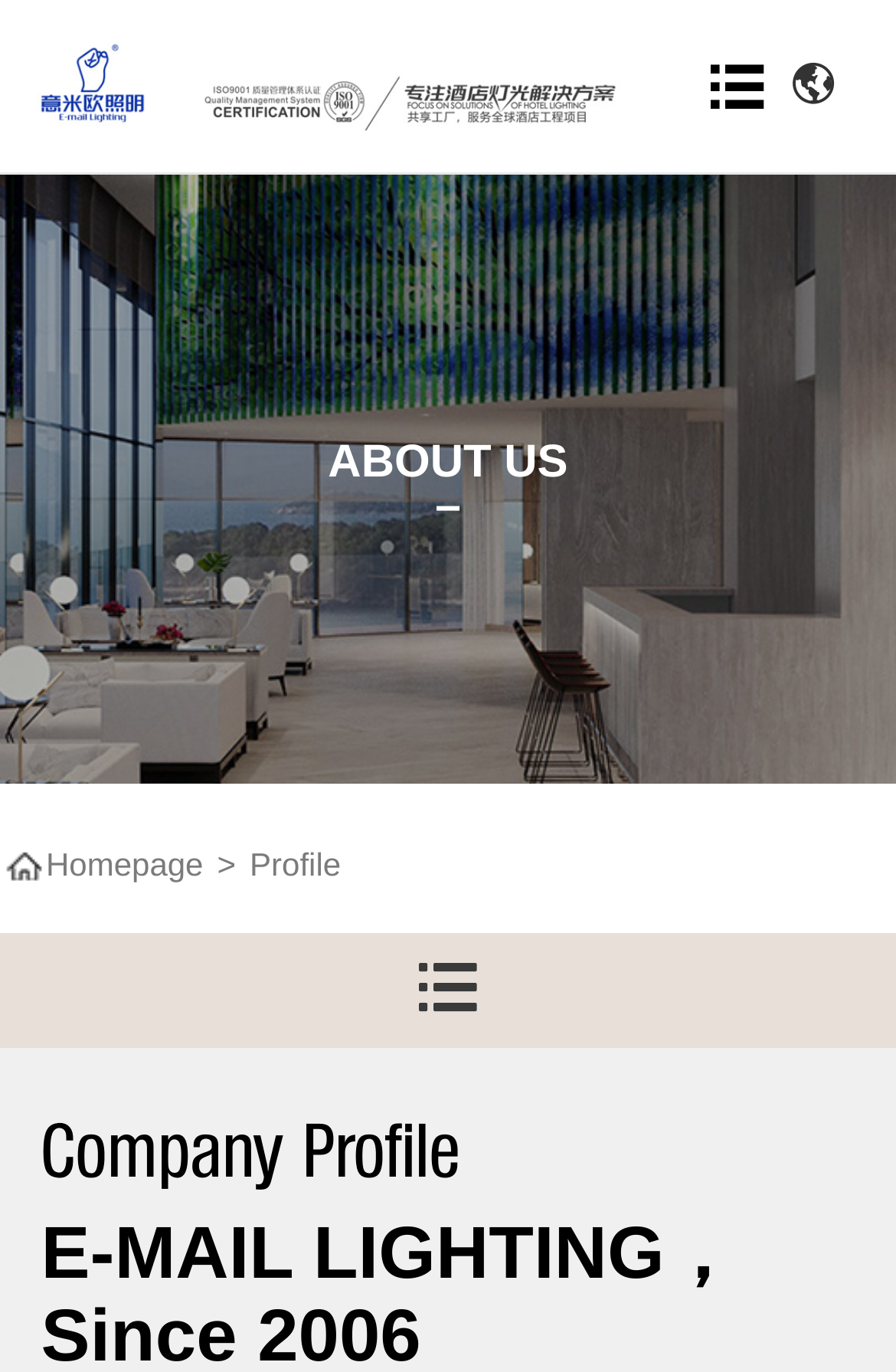What type of products does the company specialize in?
Look at the image and respond with a one-word or short-phrase answer.

LED commercial lighting